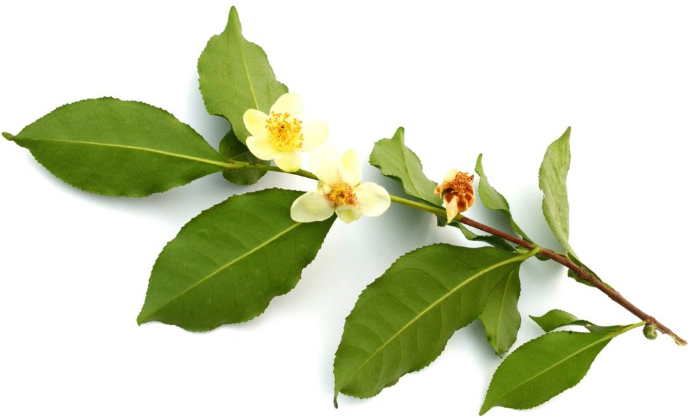Respond to the question below with a single word or phrase: What is the plant used to produce?

Tea leaves